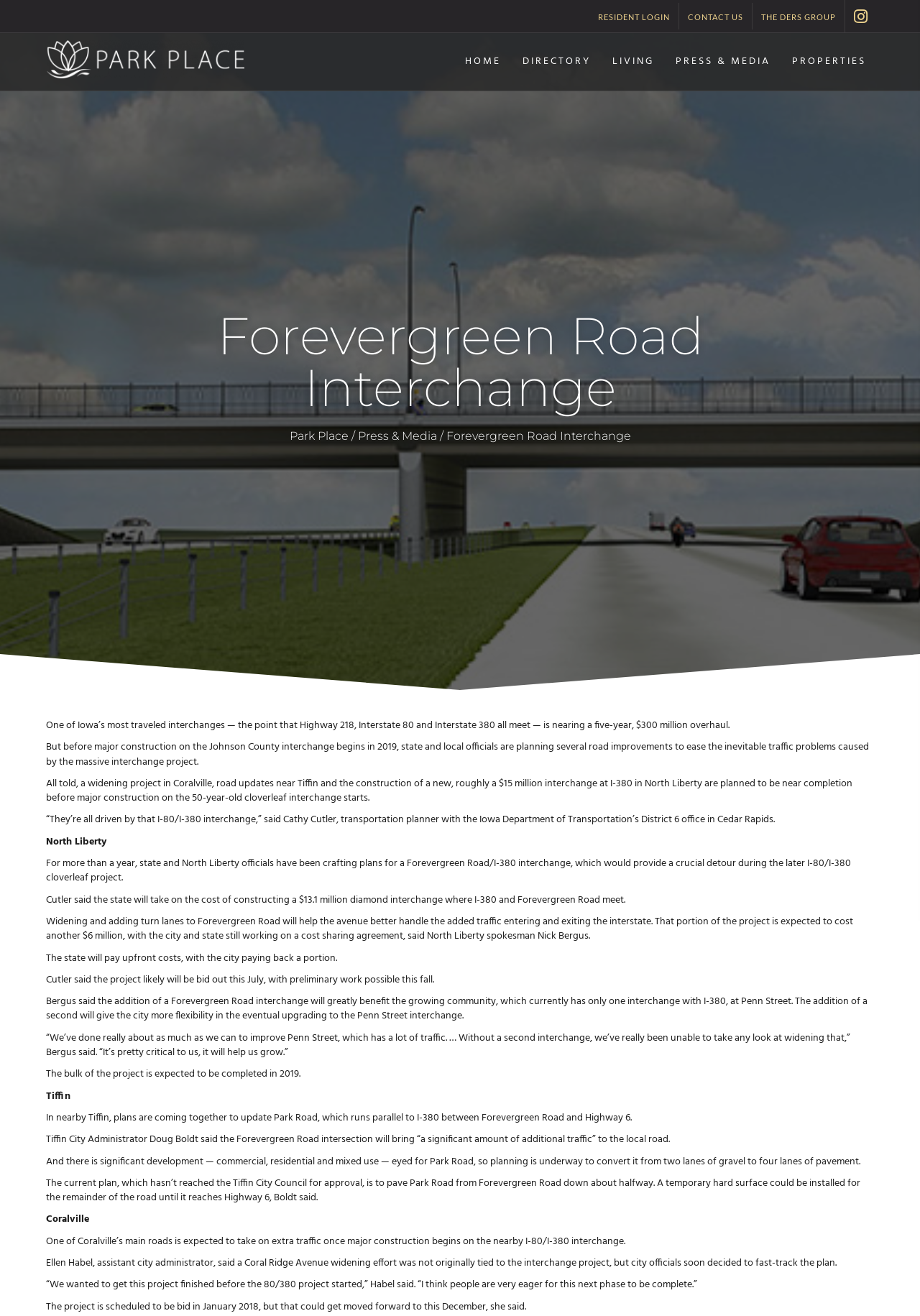What is the name of the road being widened in Coralville?
Observe the image and answer the question with a one-word or short phrase response.

Coral Ridge Avenue